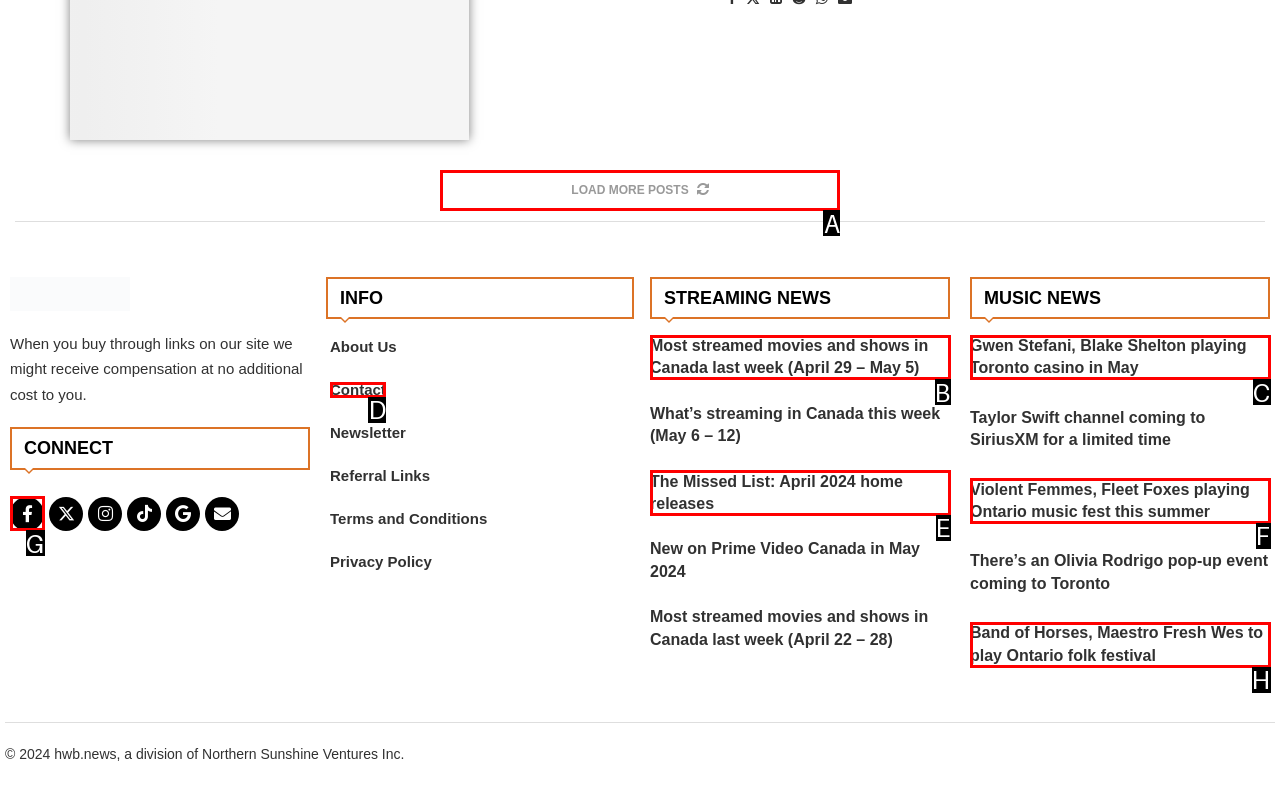Given the instruction: Load more posts, which HTML element should you click on?
Answer with the letter that corresponds to the correct option from the choices available.

A